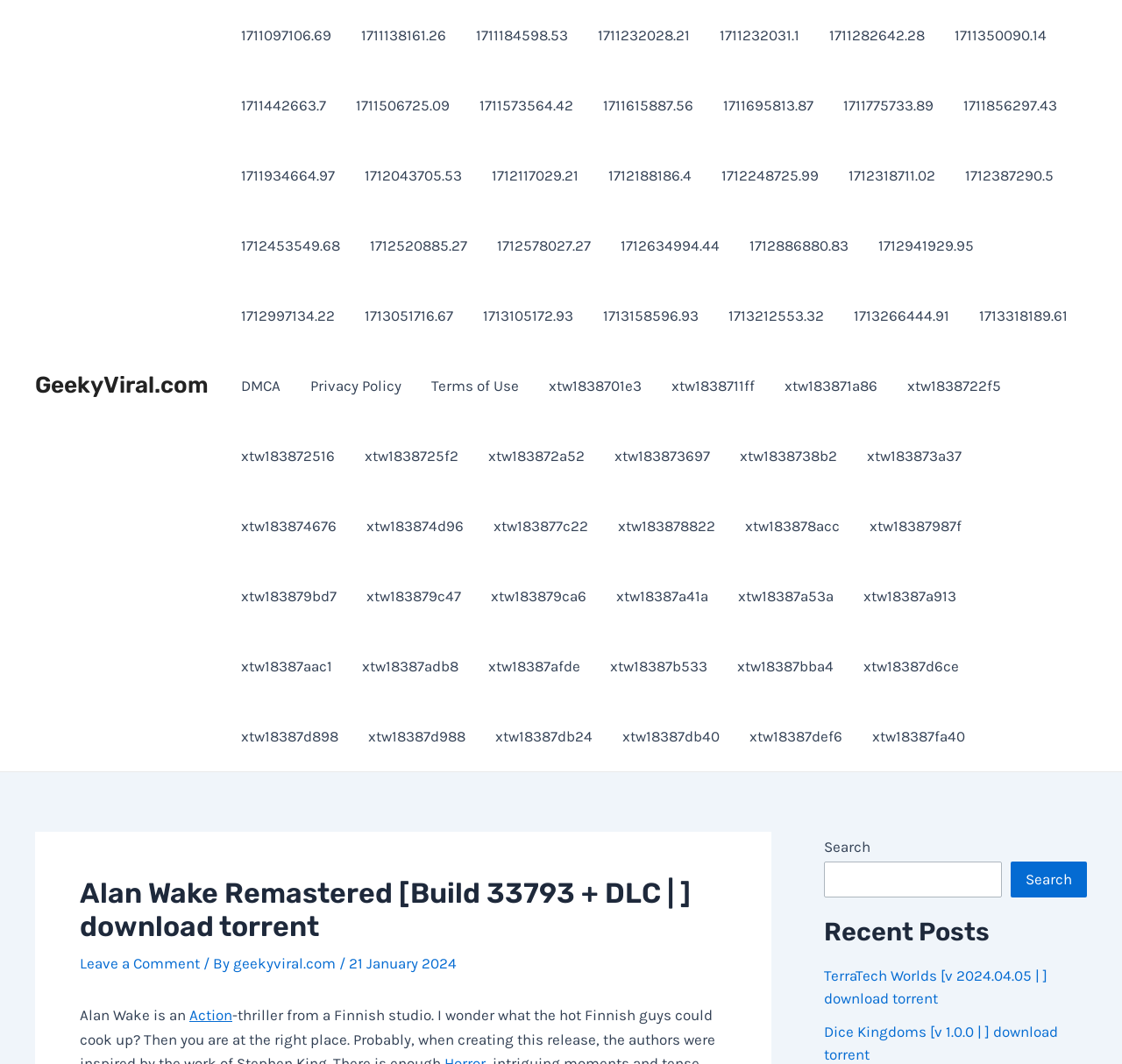Explain the webpage's design and content in an elaborate manner.

The webpage is about downloading Alan Wake Remastered with a specific build and DLC. At the top, there is a link to the website "GeekyViral.com". Below that, there is a navigation section with numerous links, organized into several rows. These links have numerical values in their text, and they seem to be some sort of identifiers or timestamps.

On the right side of the navigation section, there is a header with the title "Alan Wake Remastered [Build 33793 + DLC | ] download torrent". Below the title, there are three links: "Leave a Comment", a link to the website "geekyviral.com", and a text indicating the post date "21 January 2024".

At the bottom of the page, there are several links to pages like "DMCA", "Privacy Policy", and "Terms of Use", as well as some links with cryptic identifiers starting with "xtw".